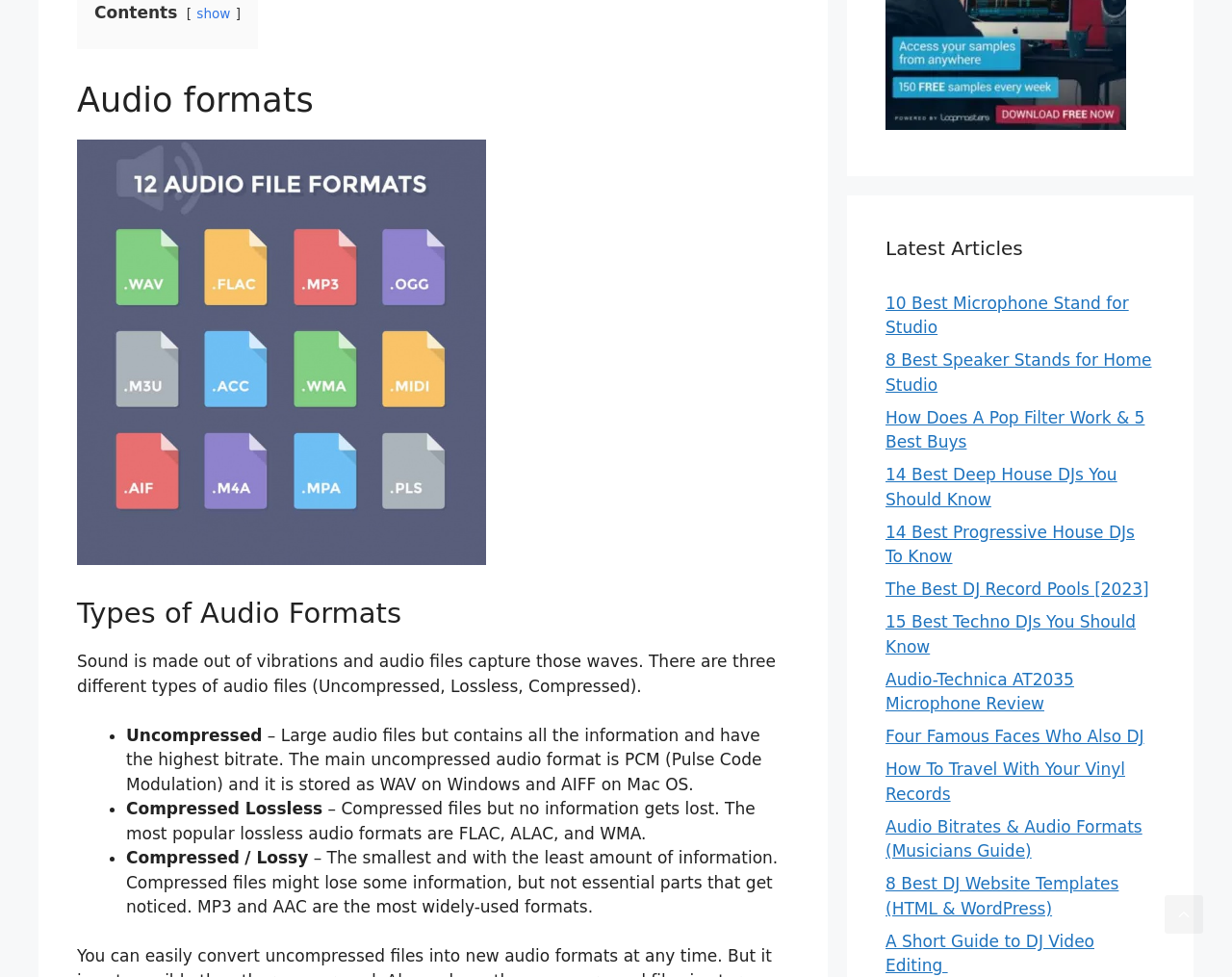Predict the bounding box coordinates for the UI element described as: "show". The coordinates should be four float numbers between 0 and 1, presented as [left, top, right, bottom].

[0.16, 0.006, 0.187, 0.022]